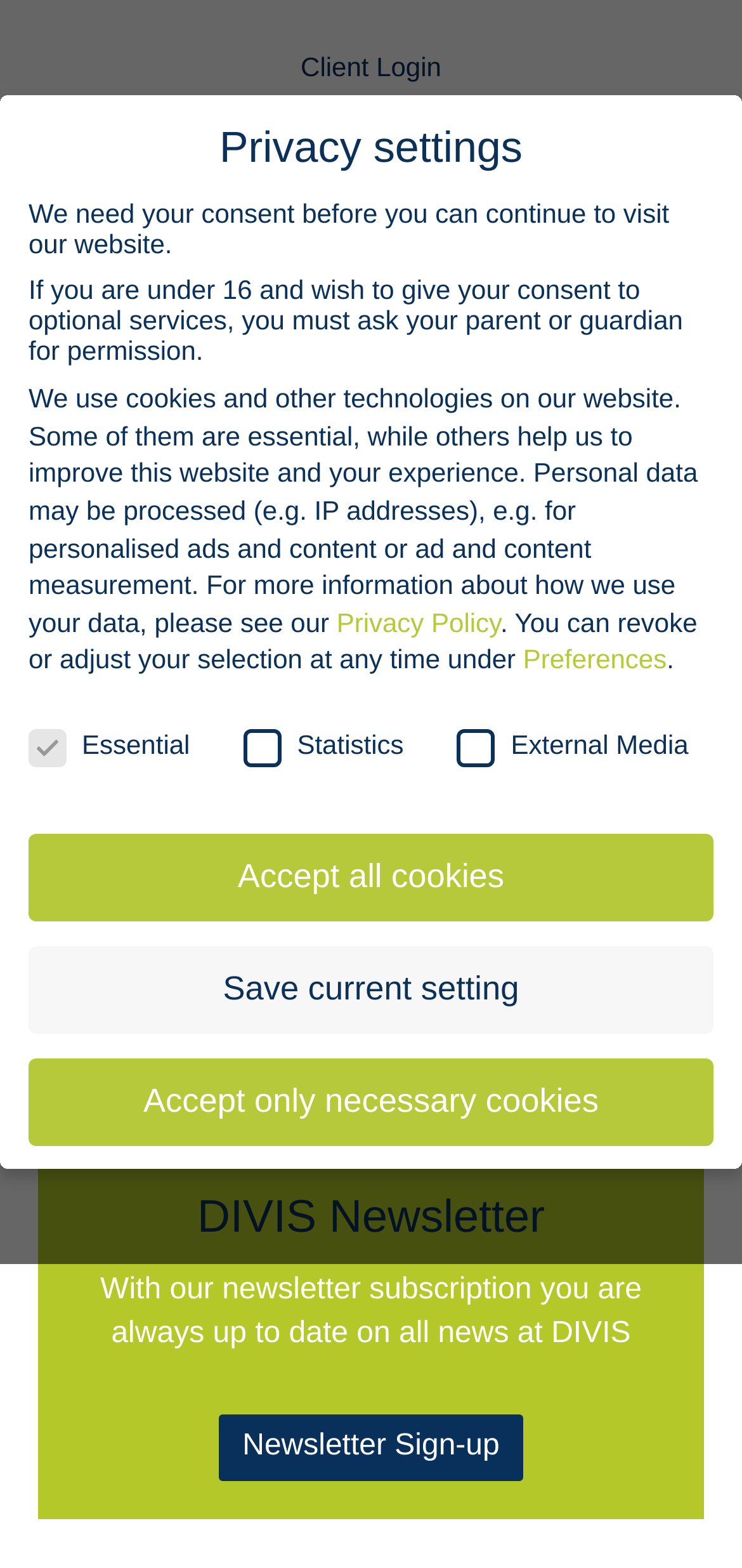Pinpoint the bounding box coordinates of the clickable element to carry out the following instruction: "Click on Latest News."

[0.064, 0.473, 0.936, 0.529]